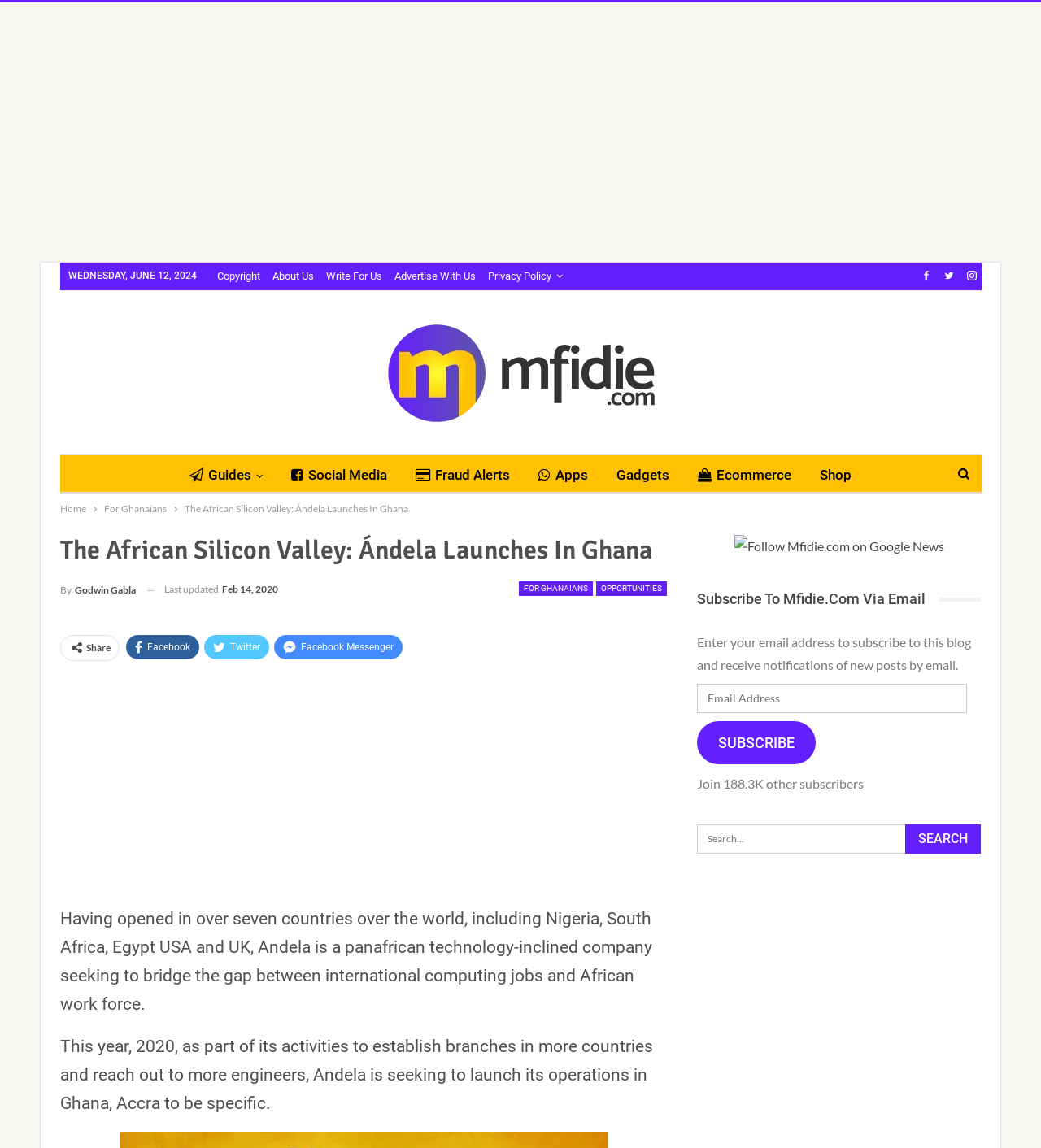Please mark the bounding box coordinates of the area that should be clicked to carry out the instruction: "Click on the 'About Us' link".

[0.261, 0.235, 0.301, 0.246]